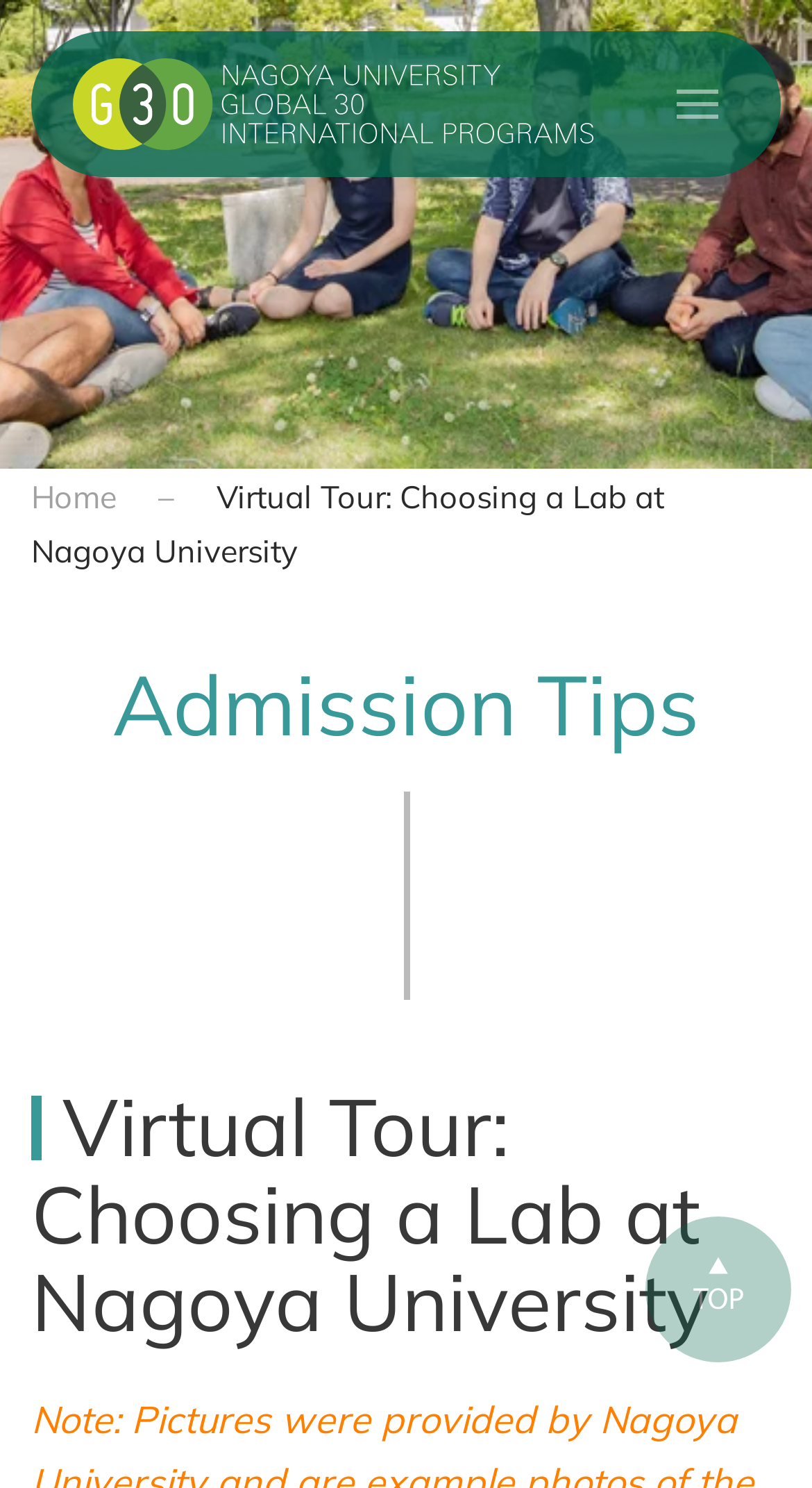Give a one-word or phrase response to the following question: What is the topic of the 'Admission Tips' section?

Choosing a lab